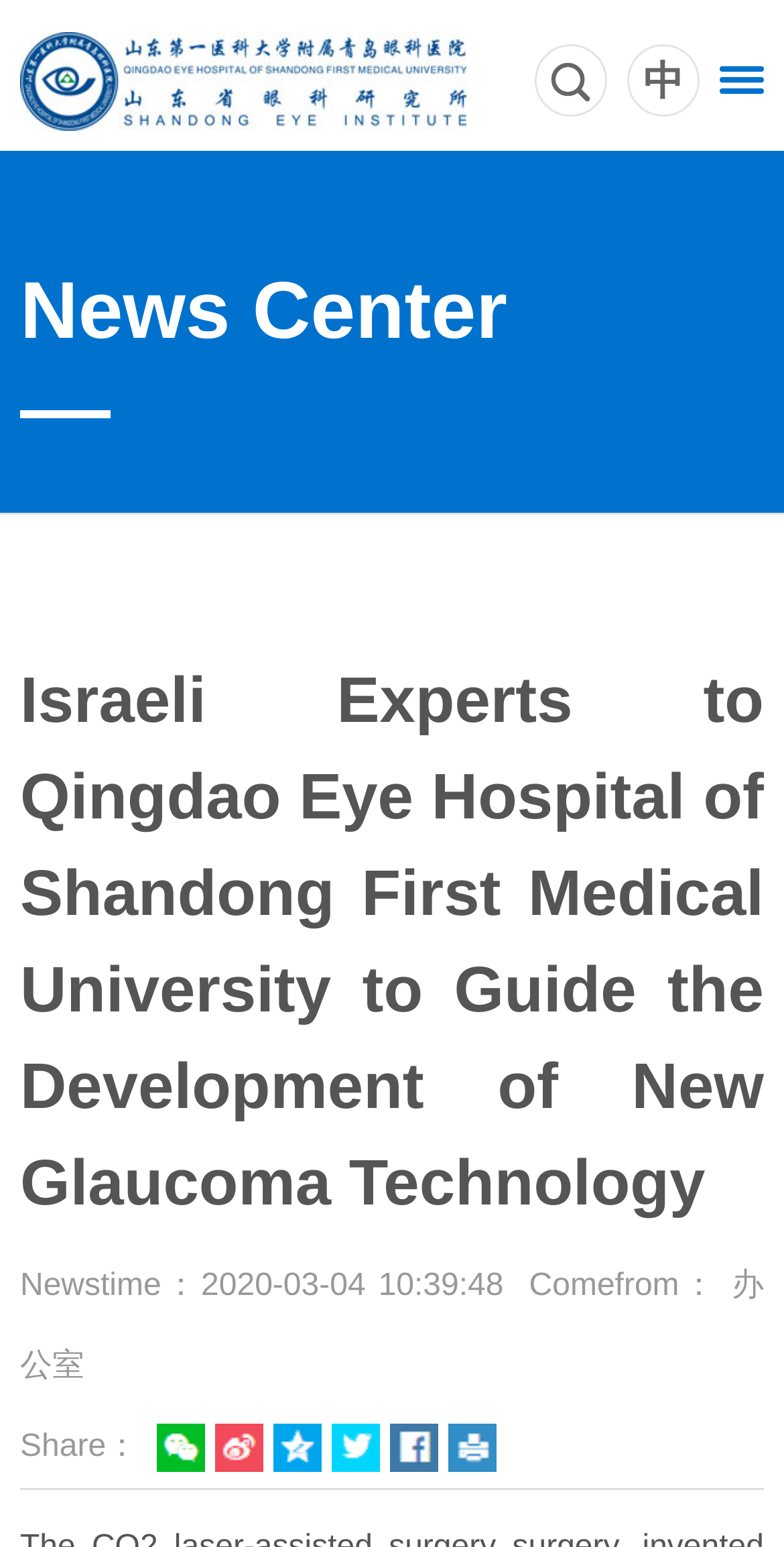What is the purpose of the CO2 laser-assisted surgery?
Provide a detailed answer to the question, using the image to inform your response.

Based on the webpage content, the CO2 laser-assisted surgery is a new type of anti-glaucoma surgery that uses a far-infrared CO2 laser to ablate the deep sclera, the outer wall of Schlemm's tube, and the trabecular meshwork posterior elastic membrane, allowing the aqueous humor to continuously permeate and drain into the scleral pool and the superior choroidal cavity, thereby reducing the intraocular pressure.